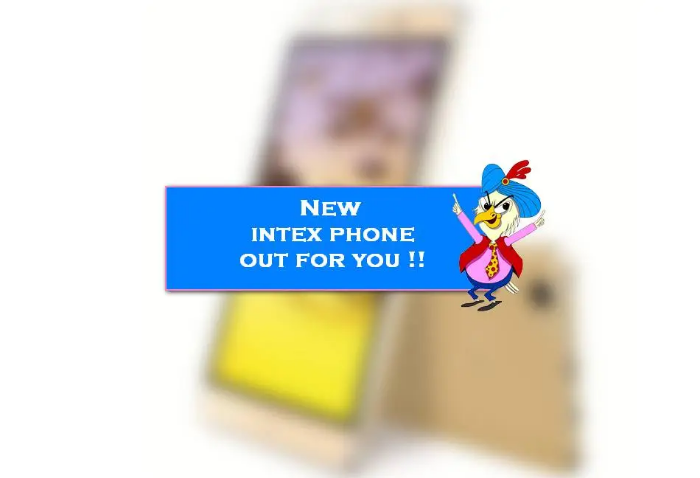What is the design of the smartphone?
Please provide a comprehensive answer based on the visual information in the image.

The smartphone itself is shown at an angle in the image, highlighting its sleek design, which suggests that it has a modern and streamlined appearance that may appeal to potential buyers.